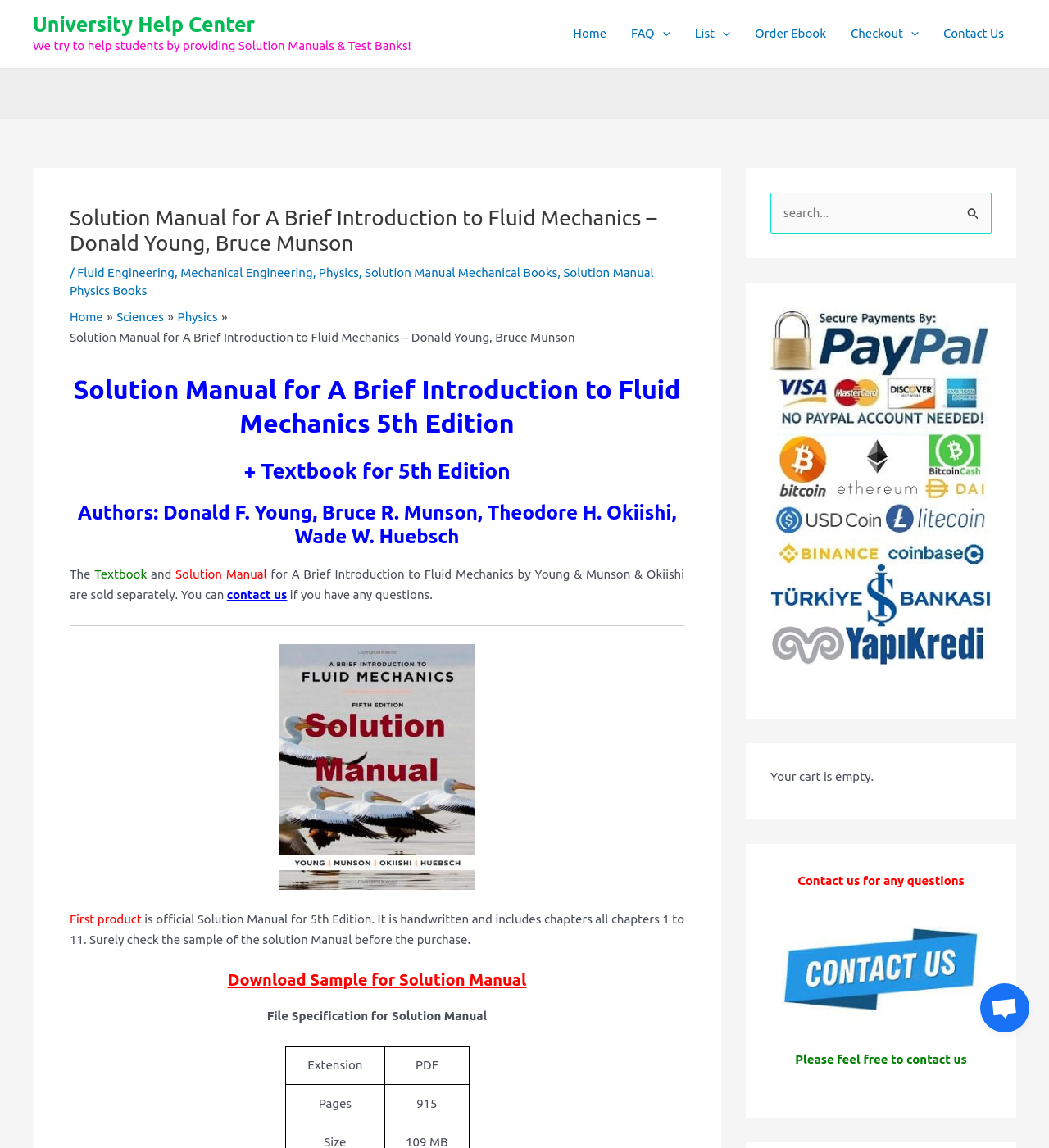Determine the bounding box coordinates of the clickable region to follow the instruction: "Search for a solution manual".

[0.734, 0.167, 0.945, 0.204]